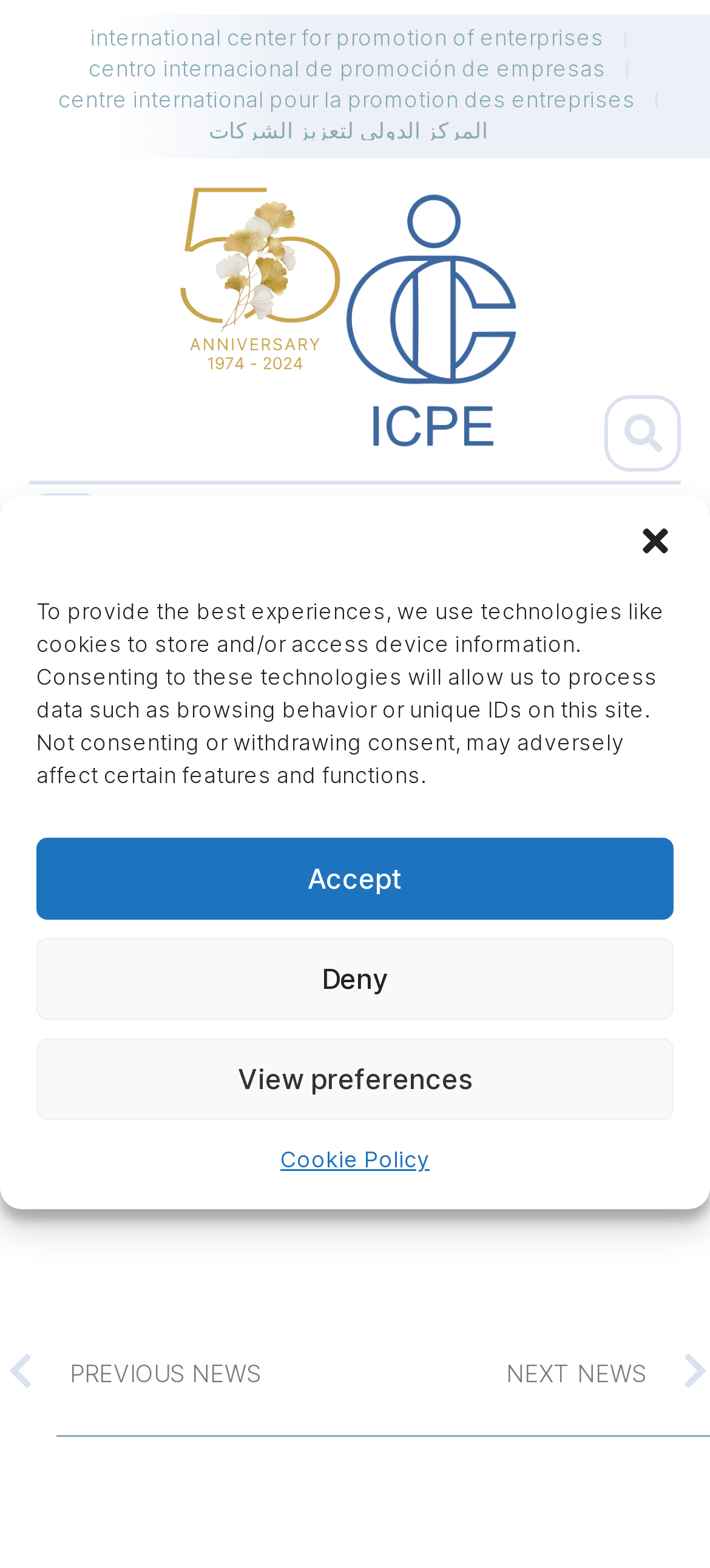Answer the question below using just one word or a short phrase: 
What is the function of the search bar?

To search the website